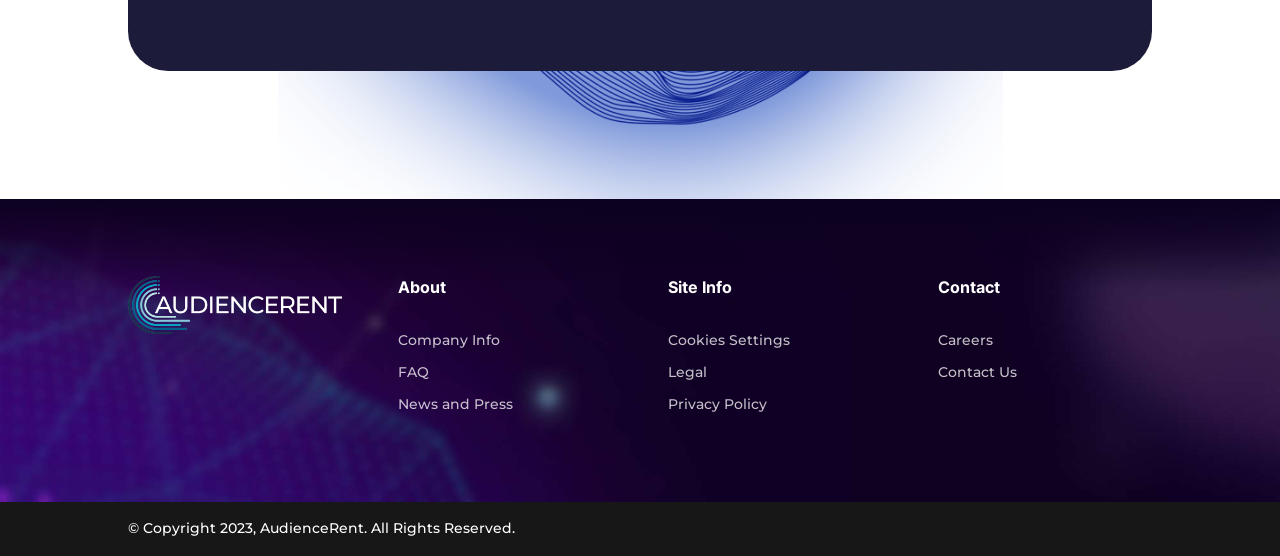Please identify the bounding box coordinates of the element on the webpage that should be clicked to follow this instruction: "go to About page". The bounding box coordinates should be given as four float numbers between 0 and 1, formatted as [left, top, right, bottom].

[0.311, 0.497, 0.478, 0.555]